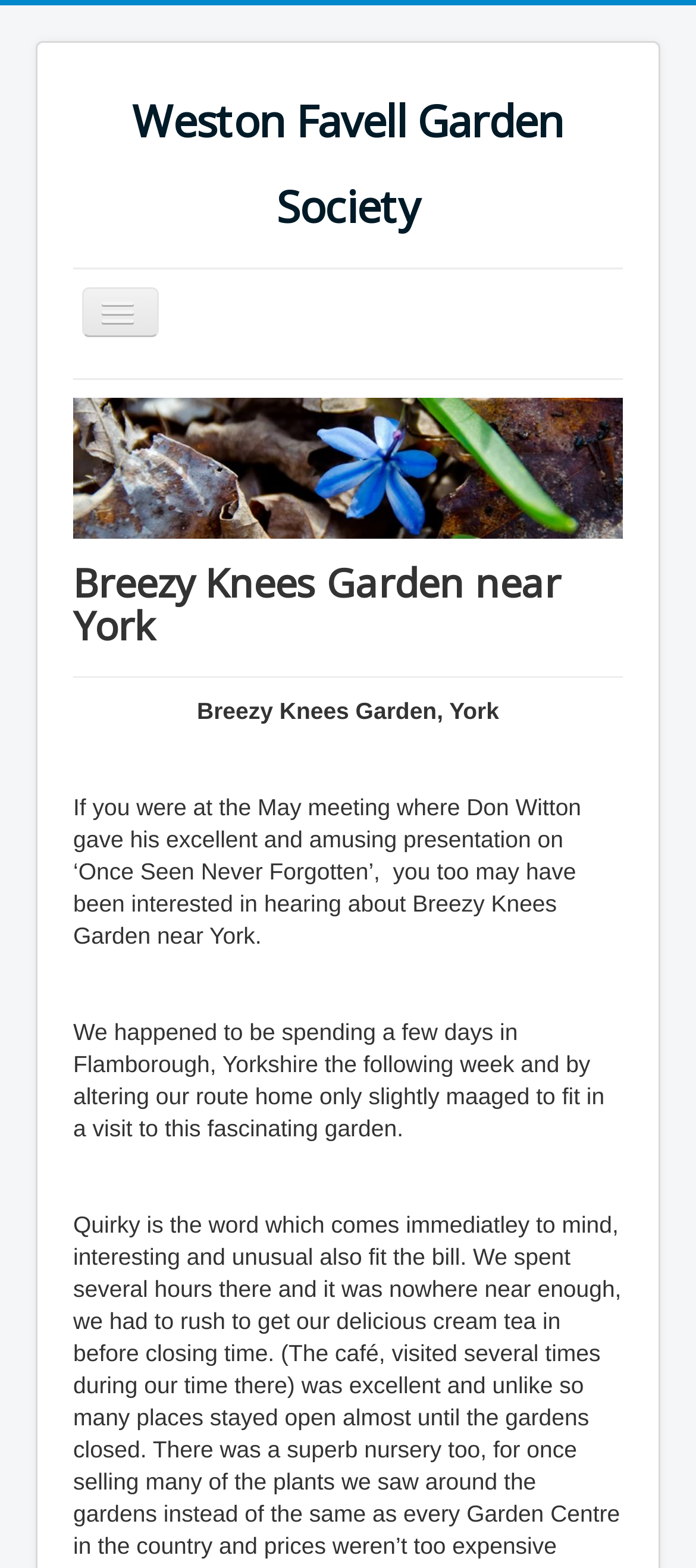Based on the image, please elaborate on the answer to the following question:
What is the name of the garden society?

I found the answer by looking at the link element with the text 'Weston Favell Garden Society' which is located at the top of the webpage.